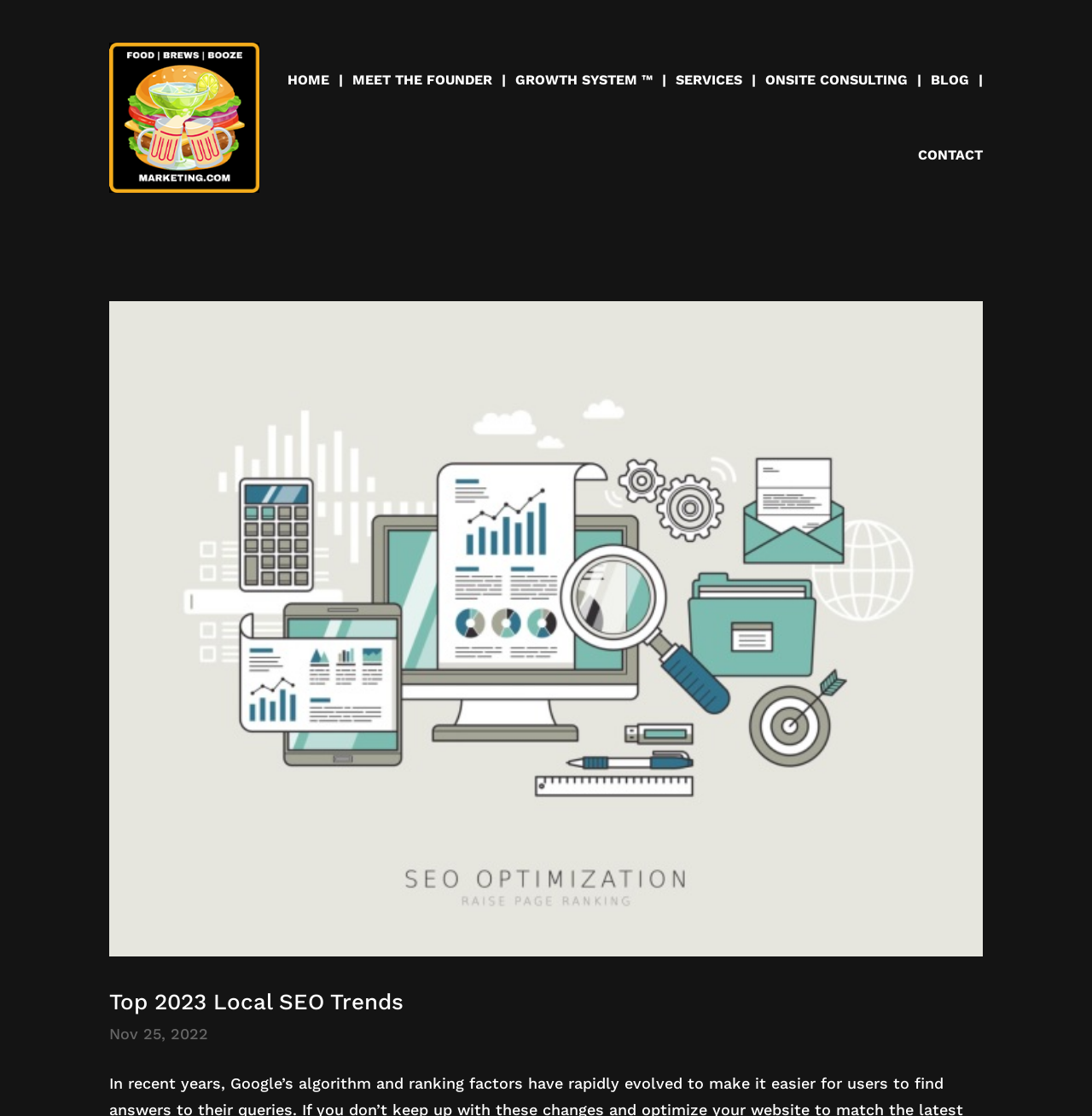Please examine the image and answer the question with a detailed explanation:
What is the date of the article?

I found the date of the article by looking at the static text element located at [0.1, 0.918, 0.191, 0.934] which contains the text 'Nov 25, 2022'.